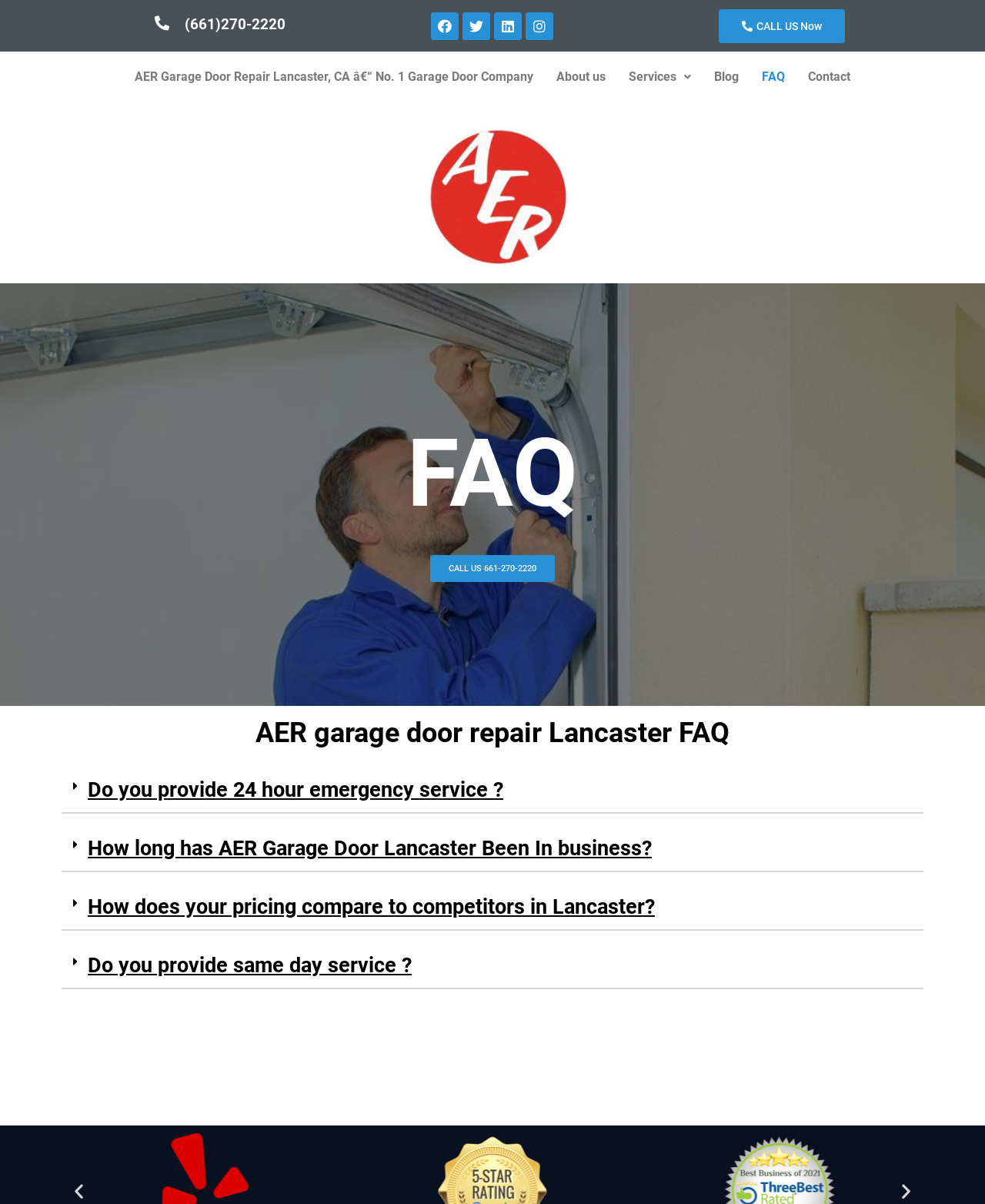Please provide a one-word or phrase answer to the question: 
What is the name of the garage door company?

AER Garage Door Repair Lancaster